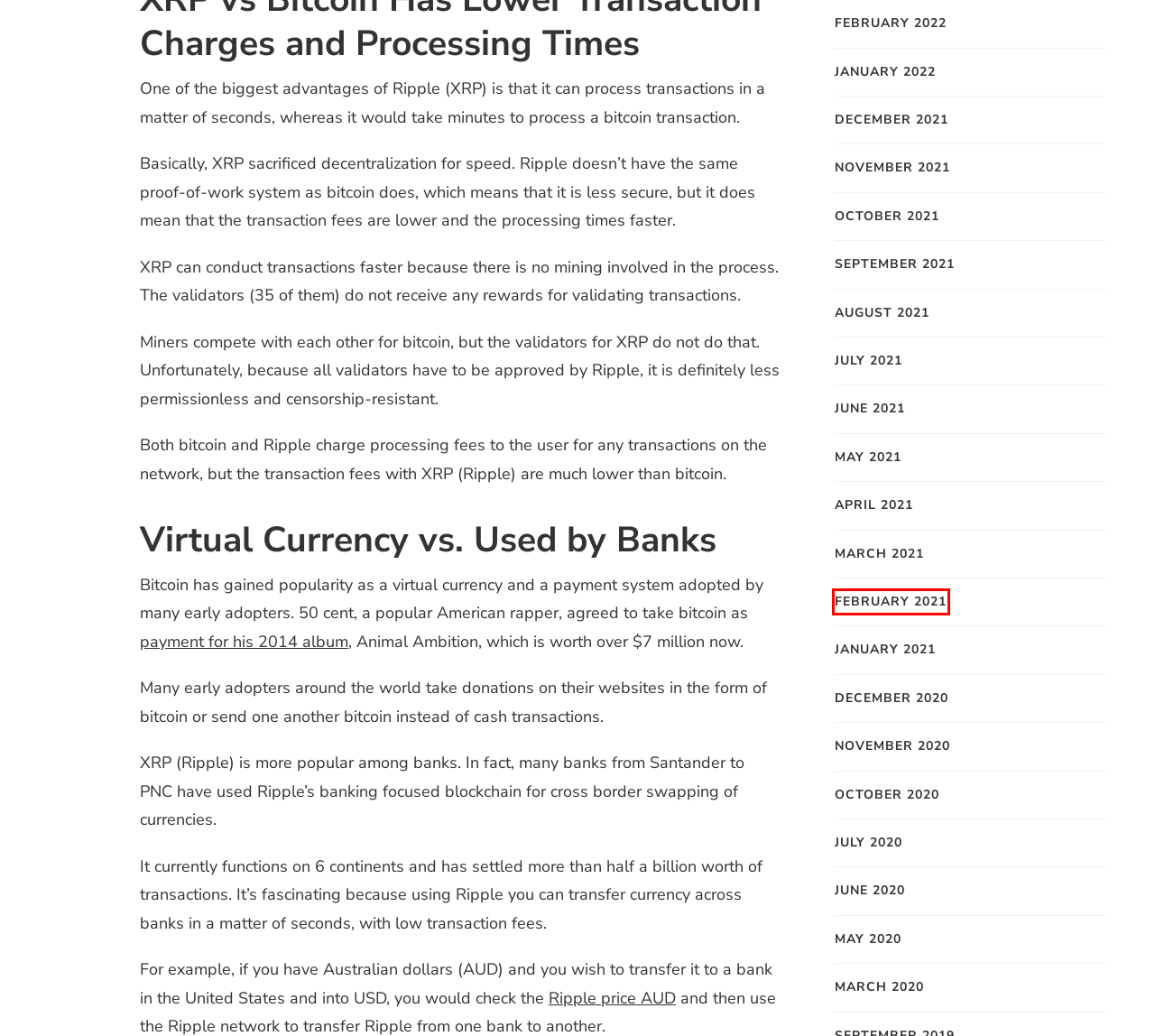Look at the screenshot of a webpage with a red bounding box and select the webpage description that best corresponds to the new page after clicking the element in the red box. Here are the options:
A. October 2021 - Finding Farina
B. May 2021 - Finding Farina
C. March 2021 - Finding Farina
D. January 2021 - Finding Farina
E. February 2021 - Finding Farina
F. What Determines The XRP Ripple Price AUD? A Complete Guide
G. April 2021 - Finding Farina
H. November 2020 - Finding Farina

E